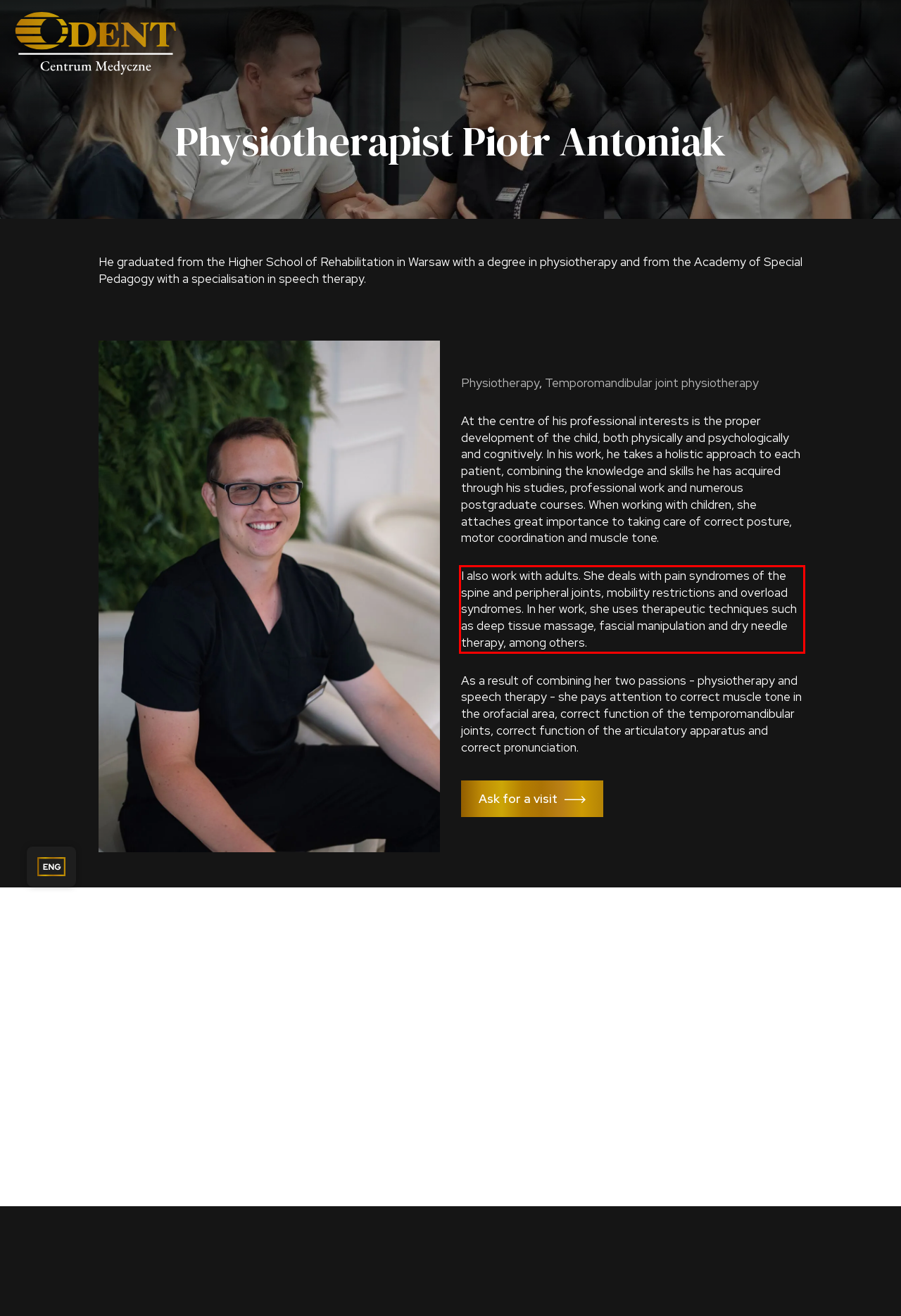Look at the webpage screenshot and recognize the text inside the red bounding box.

I also work with adults. She deals with pain syndromes of the spine and peripheral joints, mobility restrictions and overload syndromes. In her work, she uses therapeutic techniques such as deep tissue massage, fascial manipulation and dry needle therapy, among others.